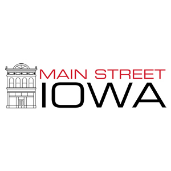Generate an elaborate caption for the given image.

This image features the logo for Main Street Iowa, showcasing a stylized architectural illustration of a historical building alongside the text "MAIN STREET IOWA." The logo symbolizes the organization’s commitment to revitalizing and preserving Iowa’s historic downtown areas, reflecting the initiative's focus on community development and engagement. The design combines elements of tradition and modernity, embodying the spirit of Iowa's small-town charm while promoting local business and cultural heritage.